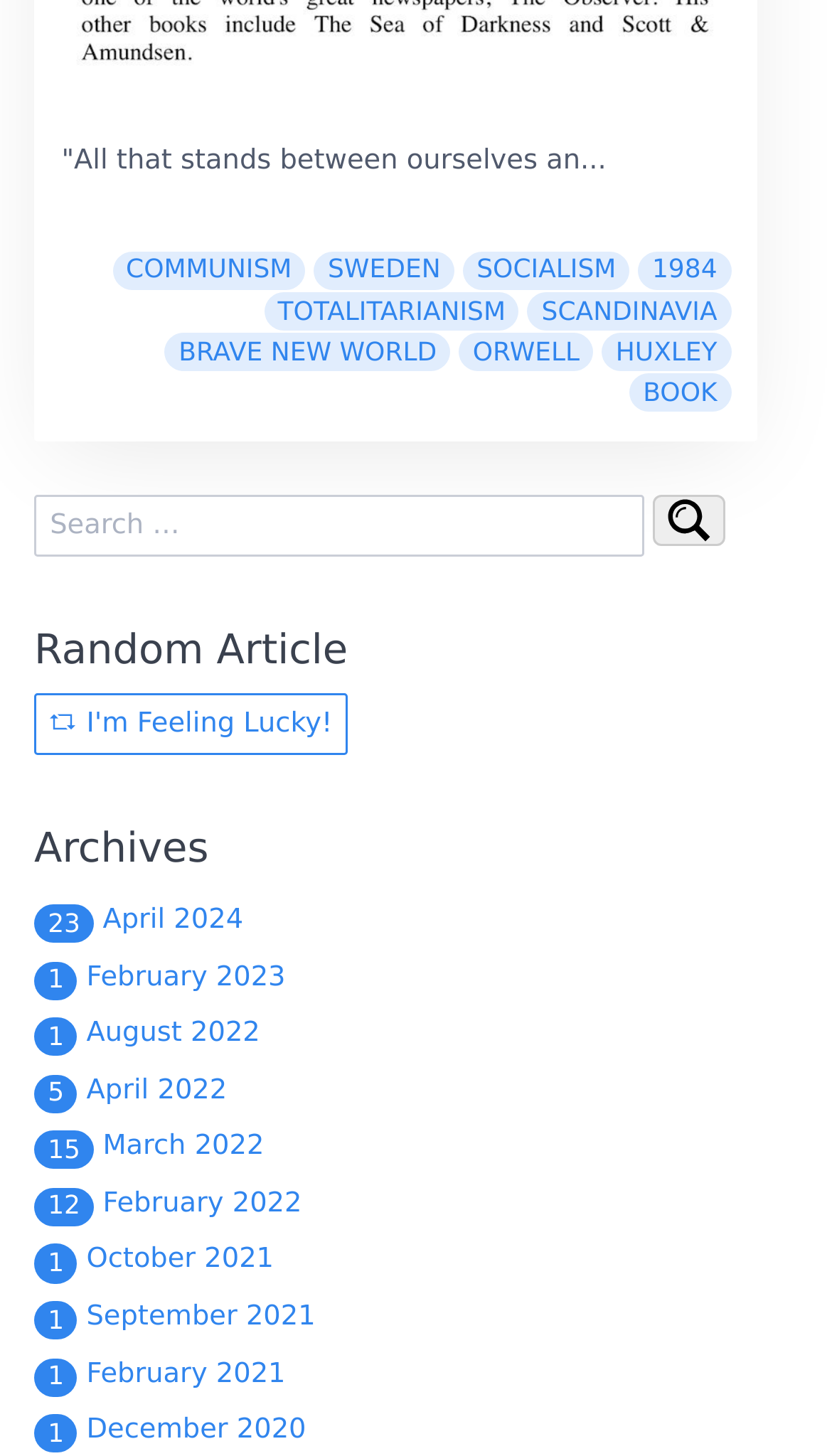Refer to the image and offer a detailed explanation in response to the question: What is the function of the button next to the textbox?

The button next to the textbox, which contains an image, is likely a submit button that allows users to submit their search query.